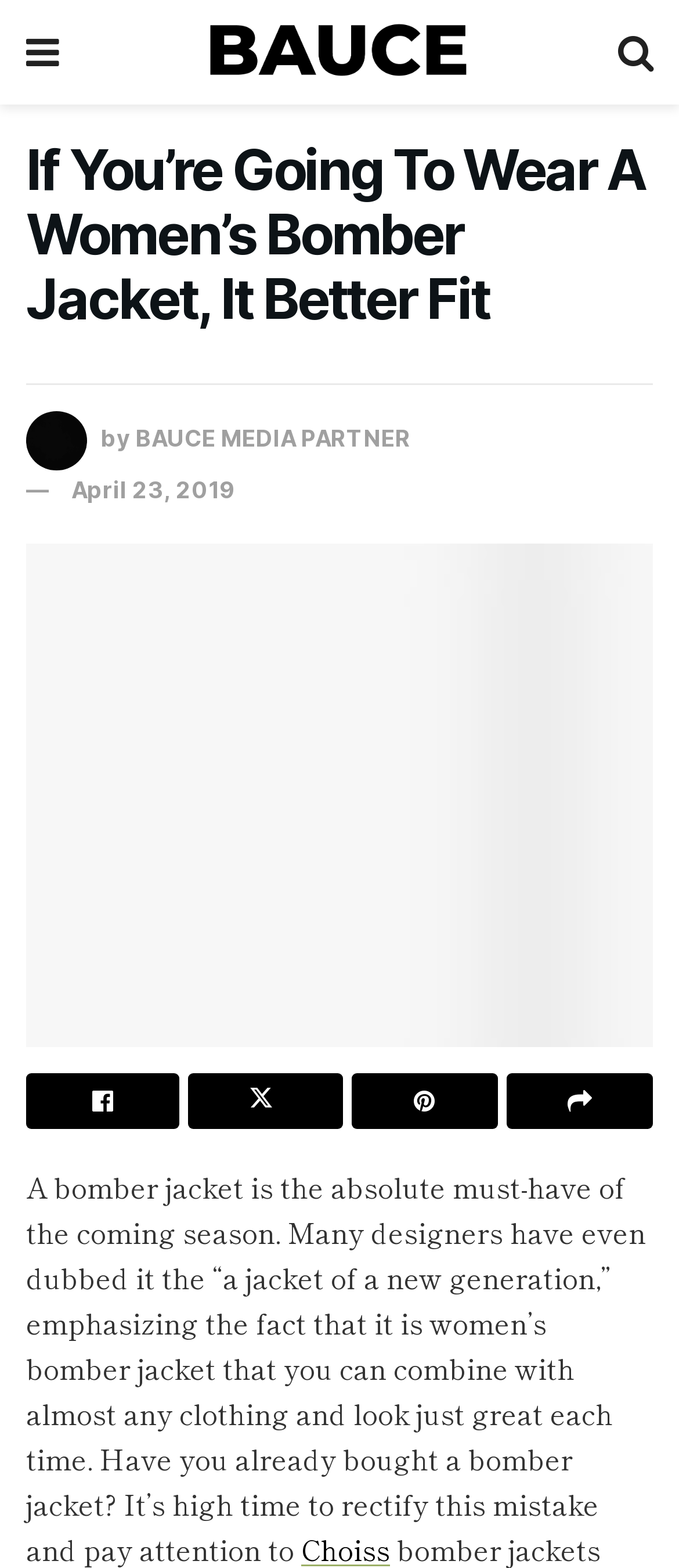What is the image below the heading?
Answer the question using a single word or phrase, according to the image.

mm